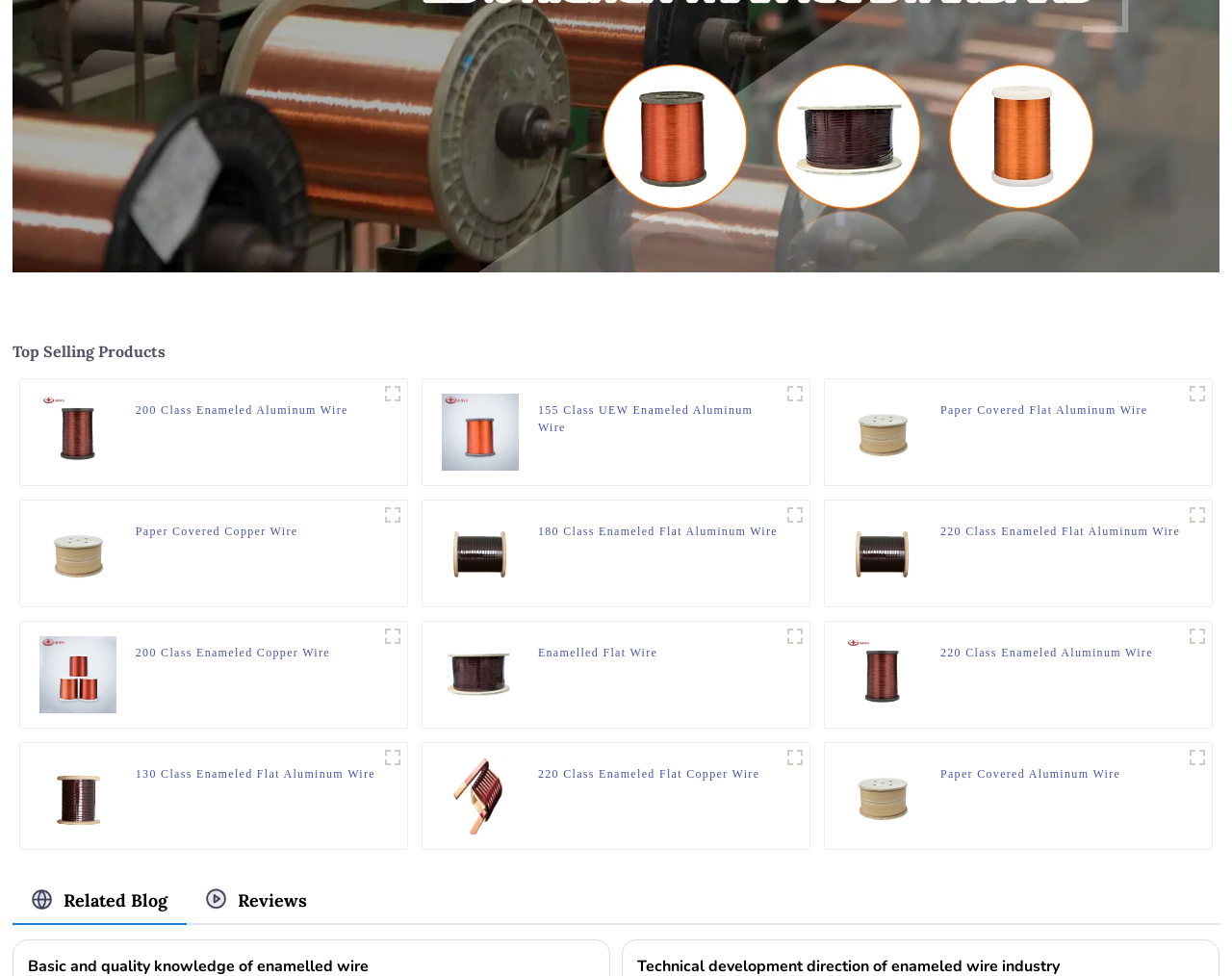Determine the bounding box coordinates of the clickable element necessary to fulfill the instruction: "Go to Endeavor's page". Provide the coordinates as four float numbers within the 0 to 1 range, i.e., [left, top, right, bottom].

None